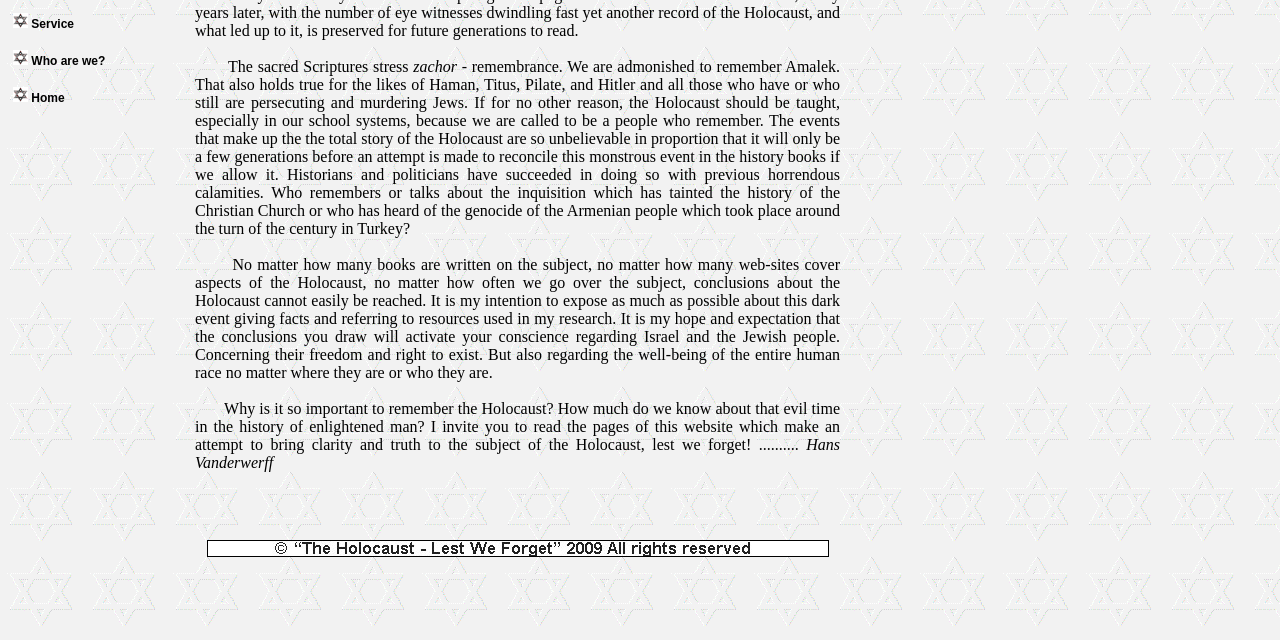Extract the bounding box coordinates of the UI element described: "Home". Provide the coordinates in the format [left, top, right, bottom] with values ranging from 0 to 1.

[0.01, 0.142, 0.051, 0.164]